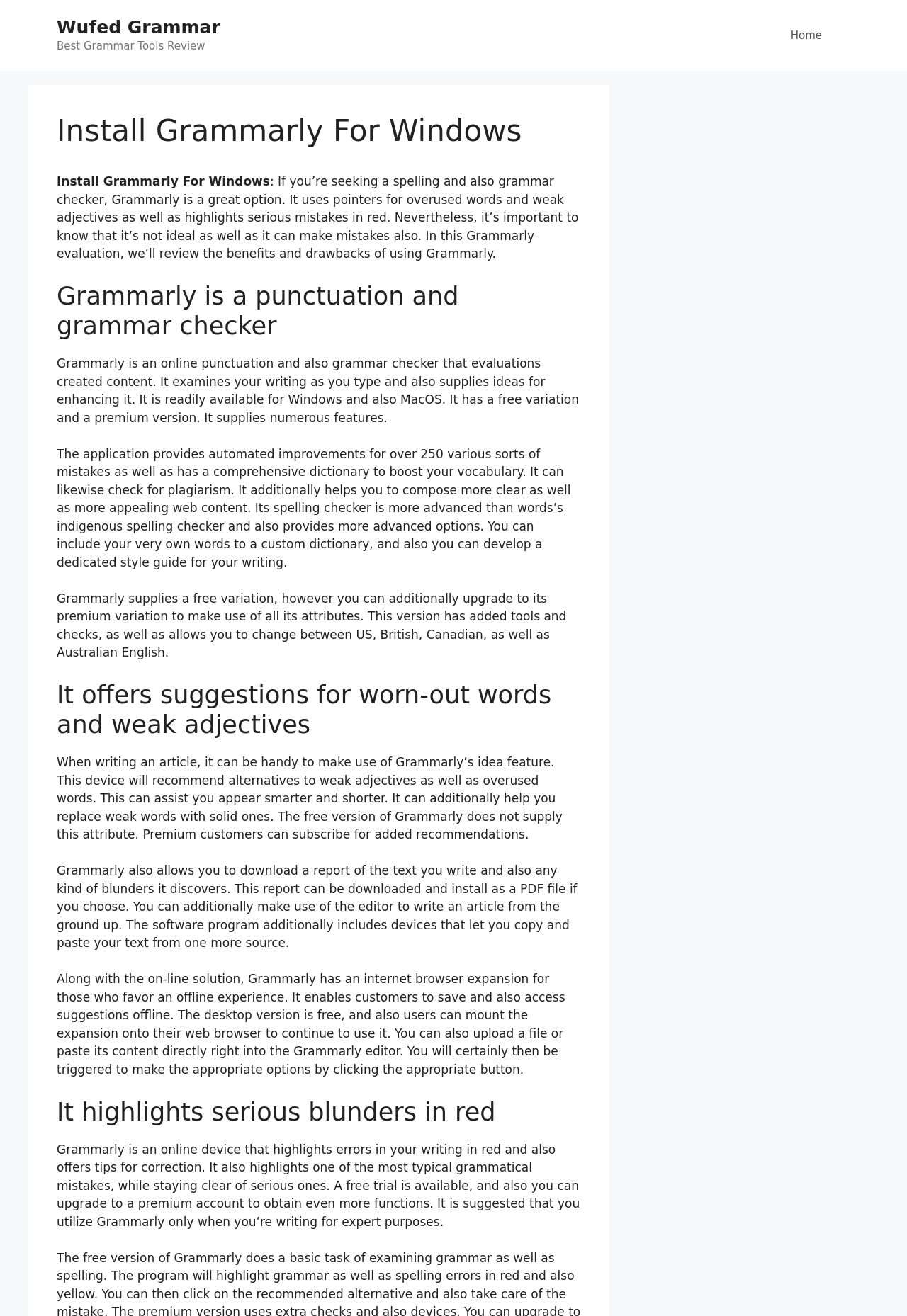Give a one-word or short-phrase answer to the following question: 
What is the benefit of using Grammarly's premium version?

Access to added tools and checks